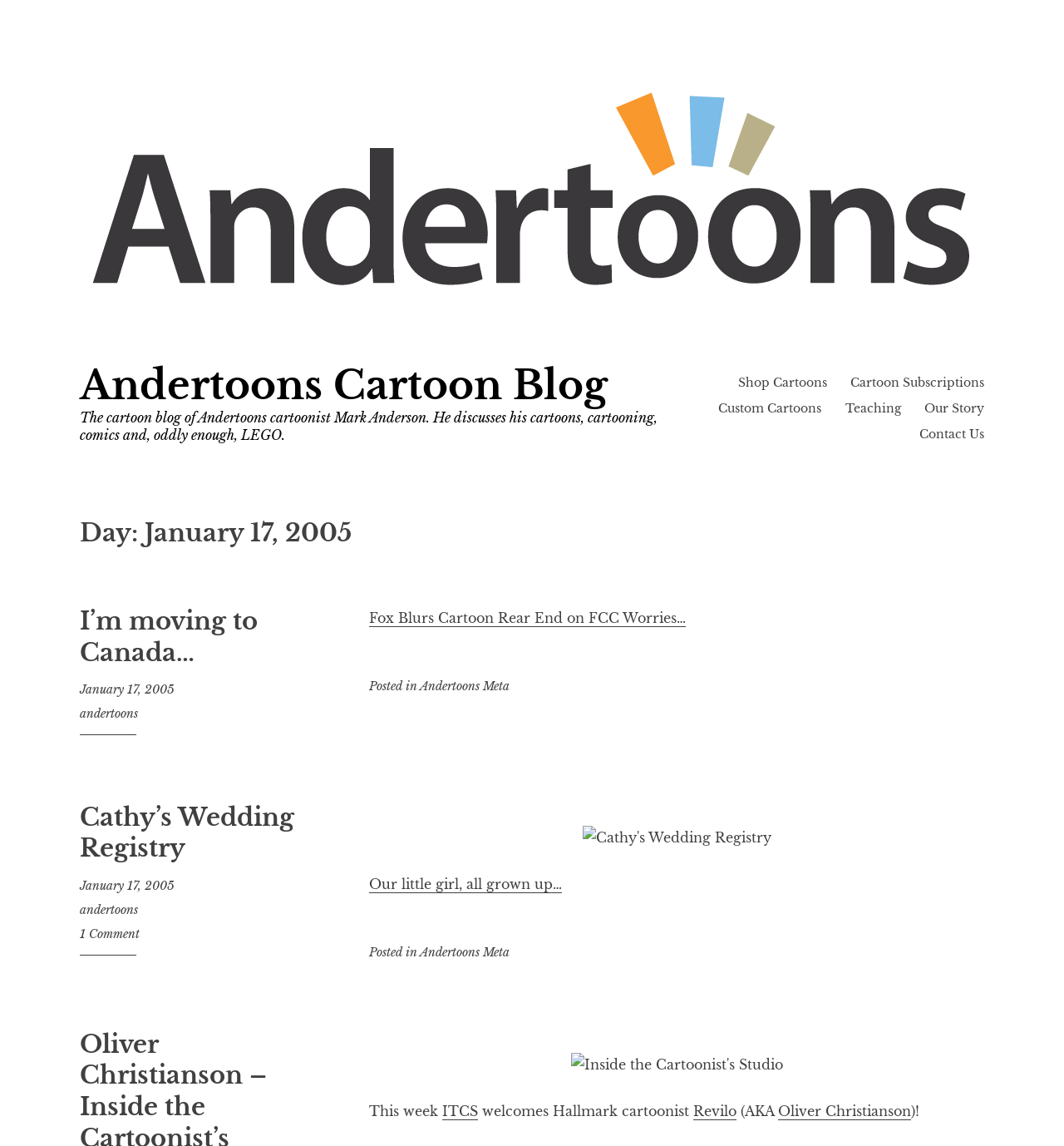Determine the bounding box coordinates of the area to click in order to meet this instruction: "View Cathy's Wedding Registry".

[0.547, 0.723, 0.725, 0.738]